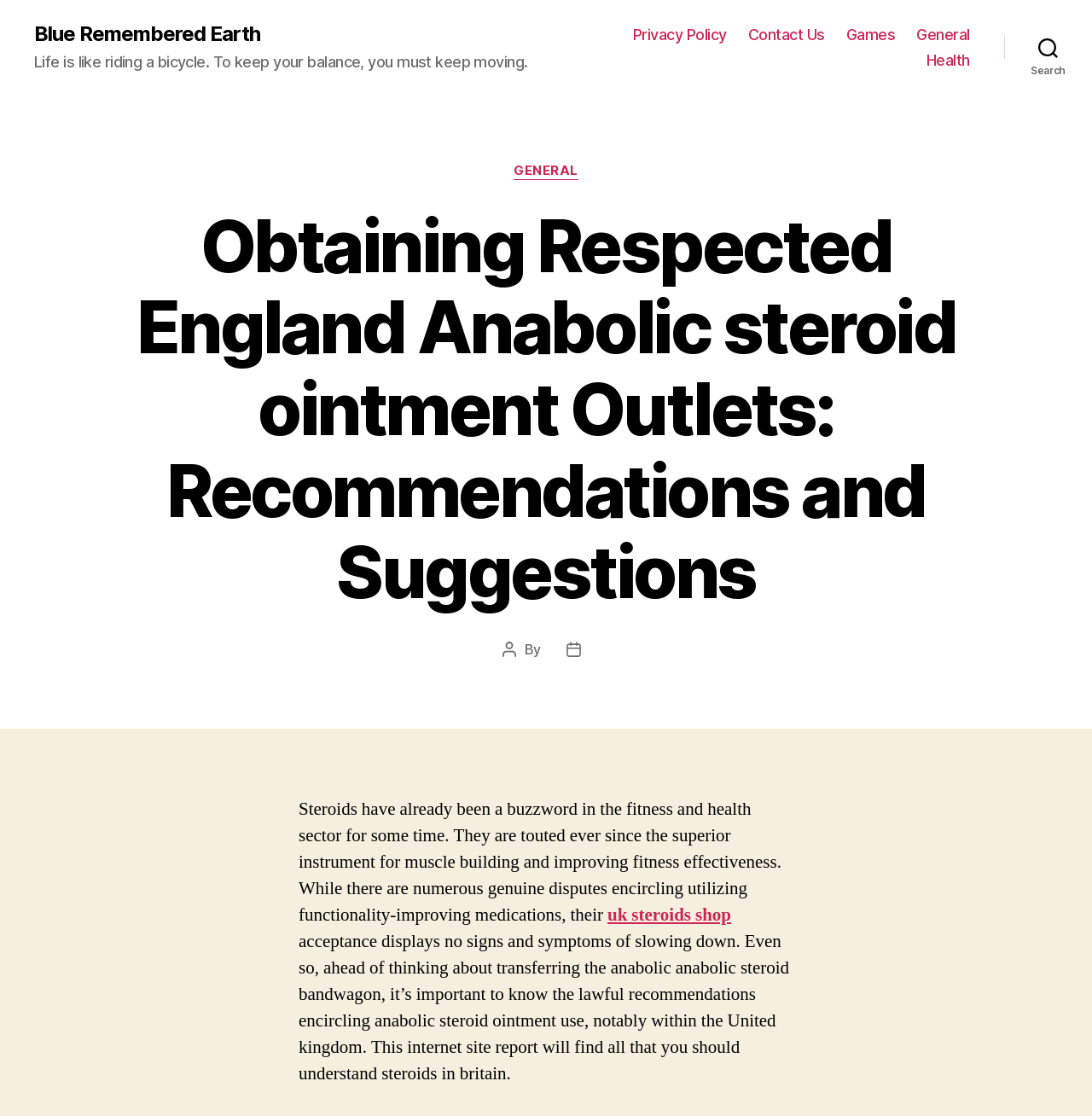Determine the bounding box coordinates of the region to click in order to accomplish the following instruction: "Go to 'Contact Us'". Provide the coordinates as four float numbers between 0 and 1, specifically [left, top, right, bottom].

[0.685, 0.023, 0.755, 0.039]